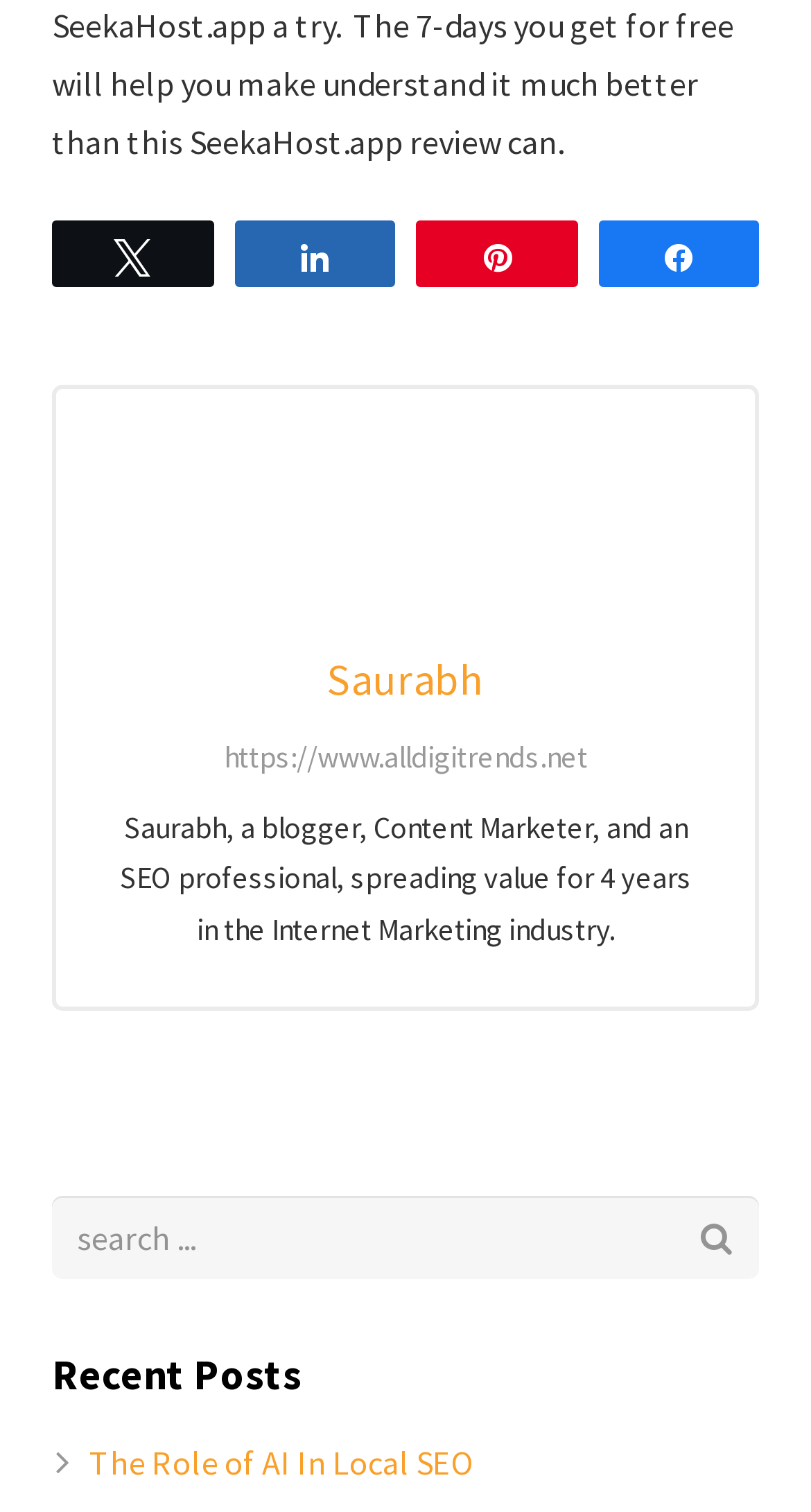How many social media links are present?
Observe the image and answer the question with a one-word or short phrase response.

4